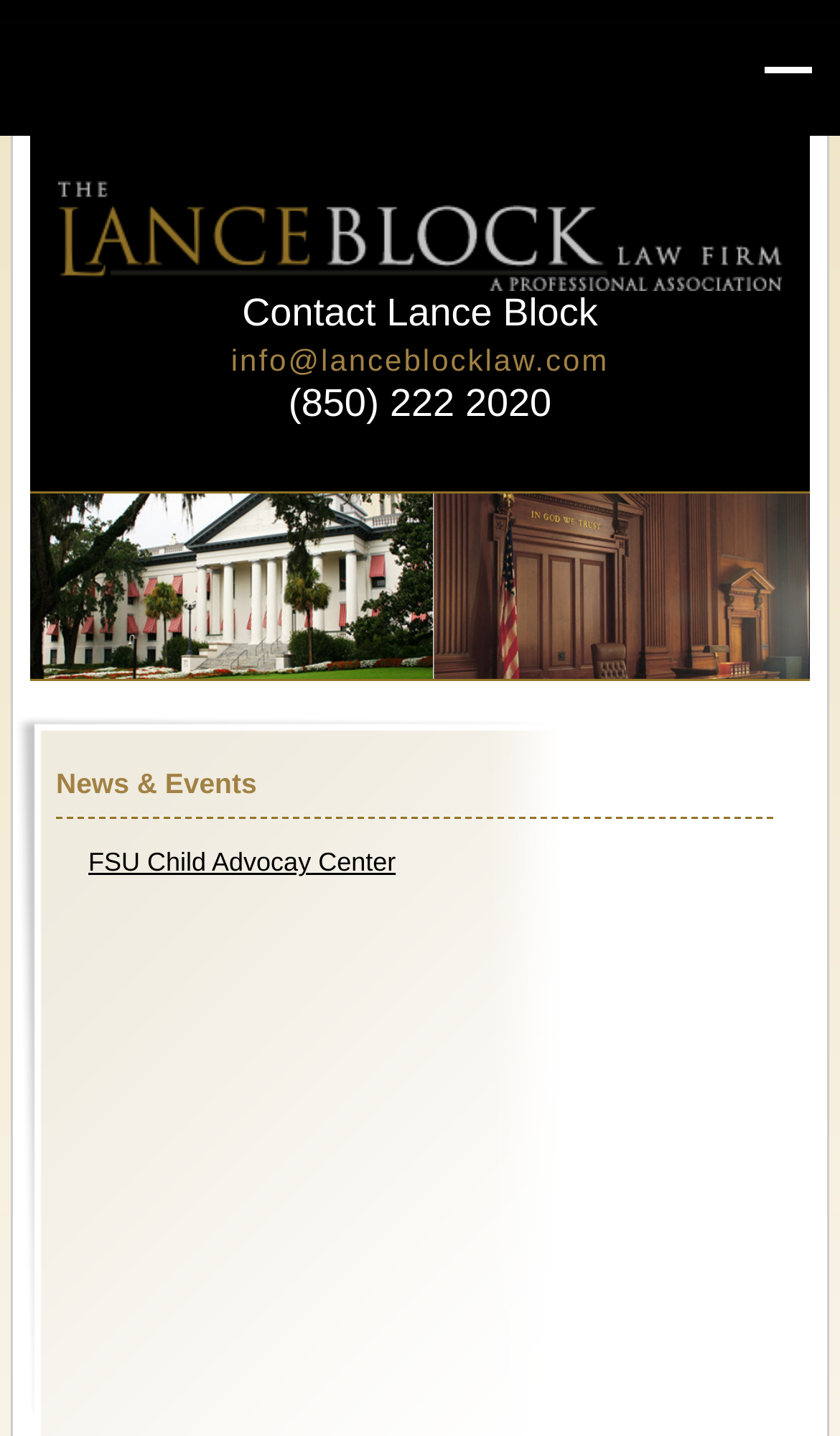From the element description: "info@lanceblocklaw.com", extract the bounding box coordinates of the UI element. The coordinates should be expressed as four float numbers between 0 and 1, in the order [left, top, right, bottom].

[0.275, 0.239, 0.725, 0.263]